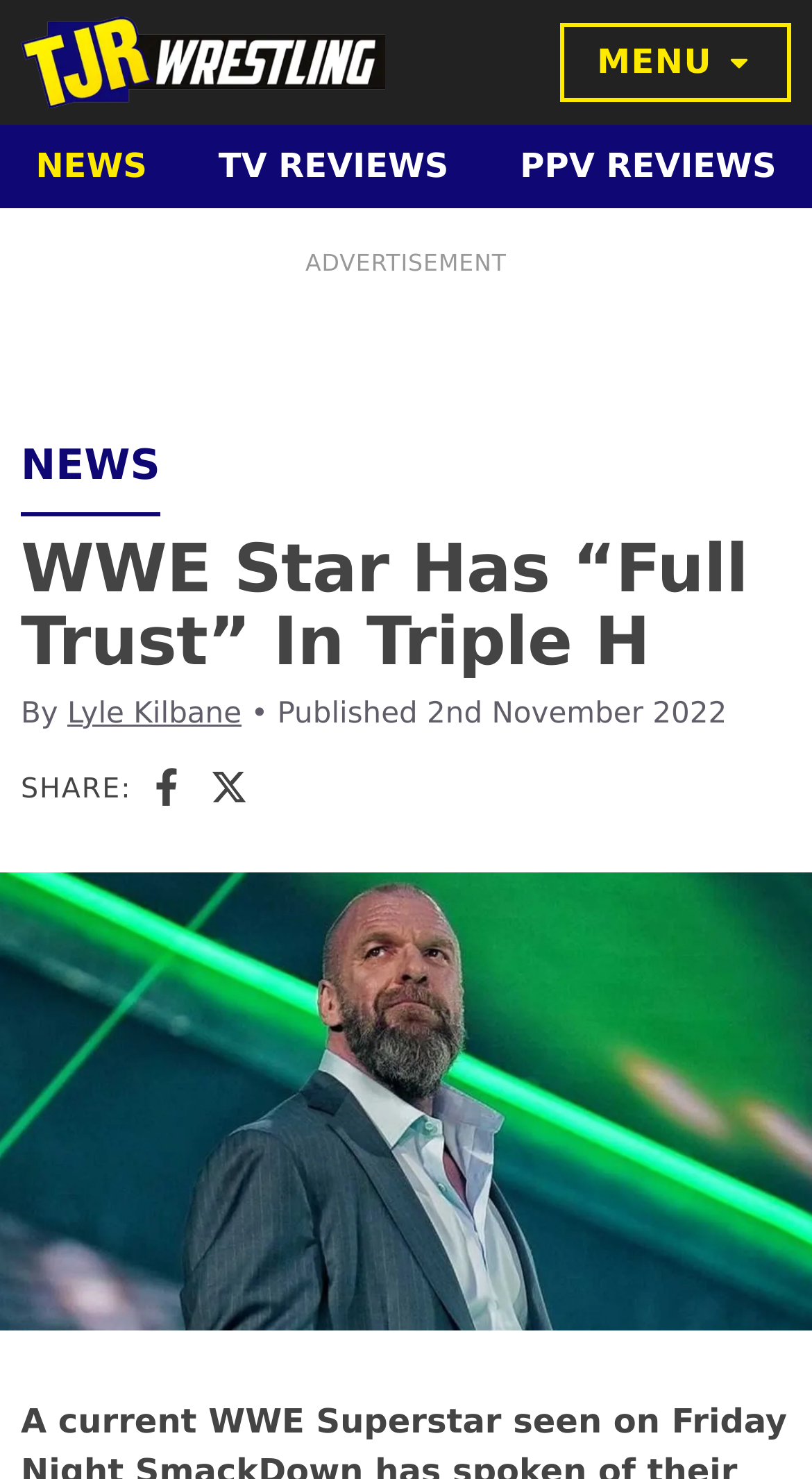Given the description: "Facebook", determine the bounding box coordinates of the UI element. The coordinates should be formatted as four float numbers between 0 and 1, [left, top, right, bottom].

[0.183, 0.517, 0.229, 0.544]